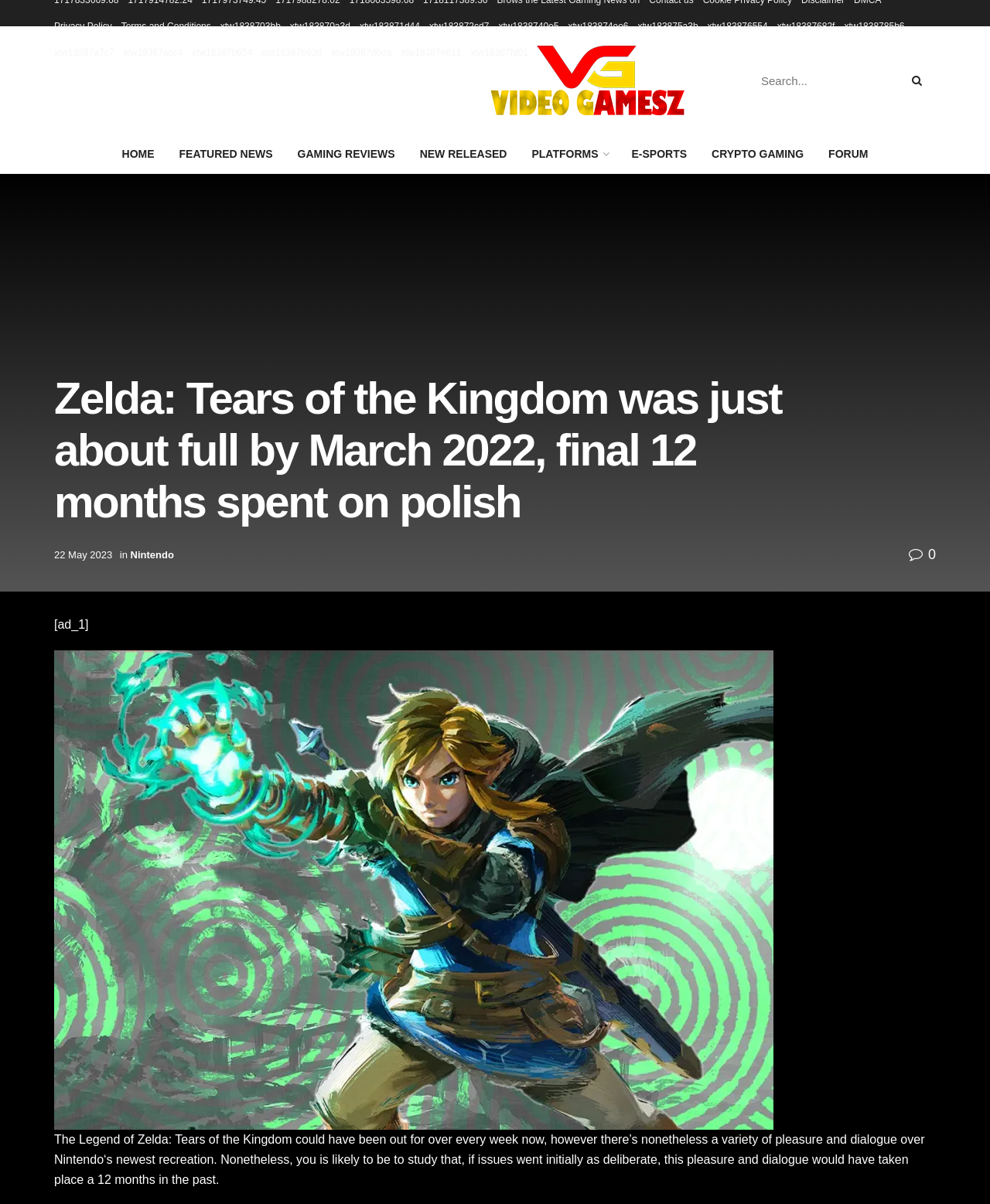Reply to the question with a single word or phrase:
What is the name of the website?

videogamesz.com